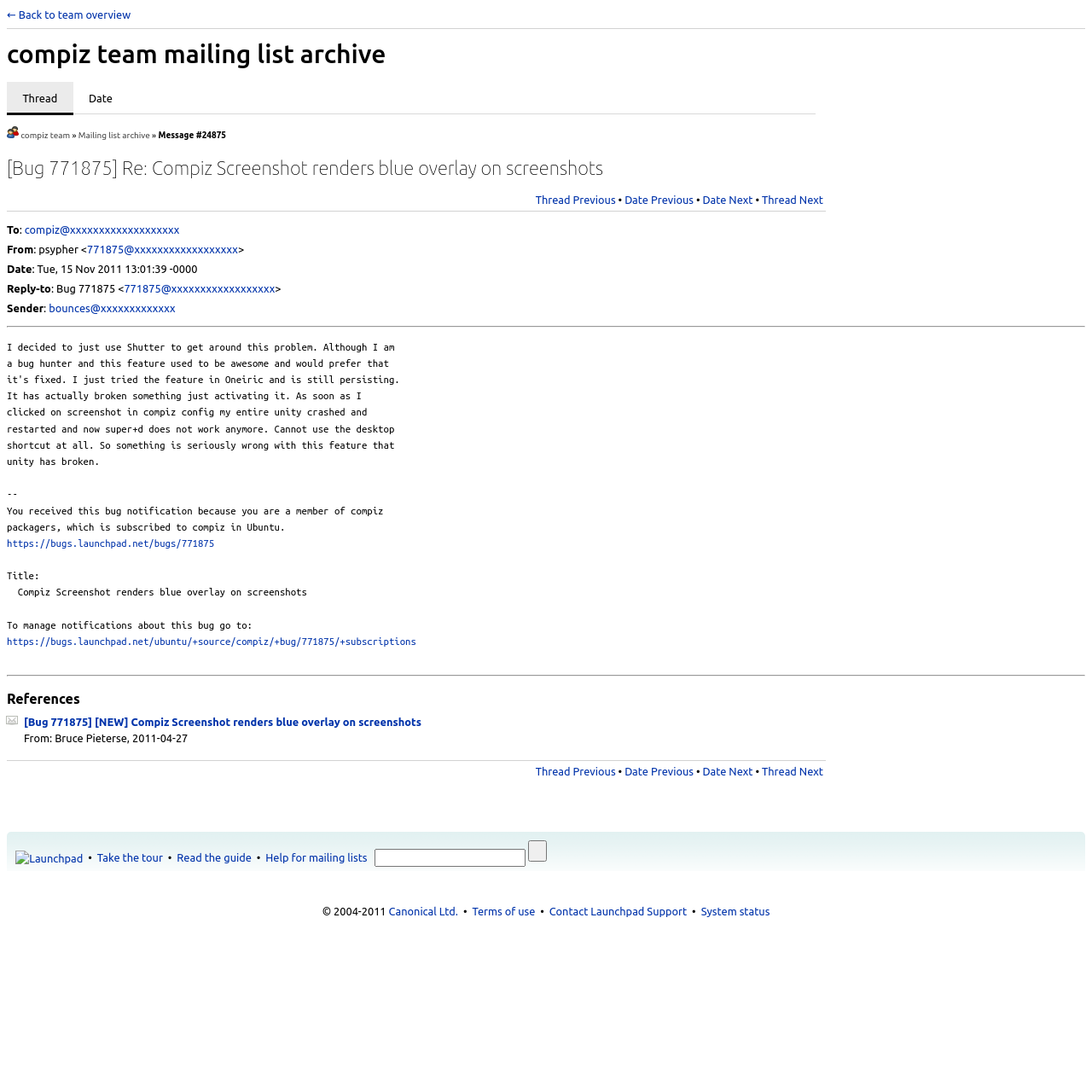Using a single word or phrase, answer the following question: 
How many separators are on the webpage?

2